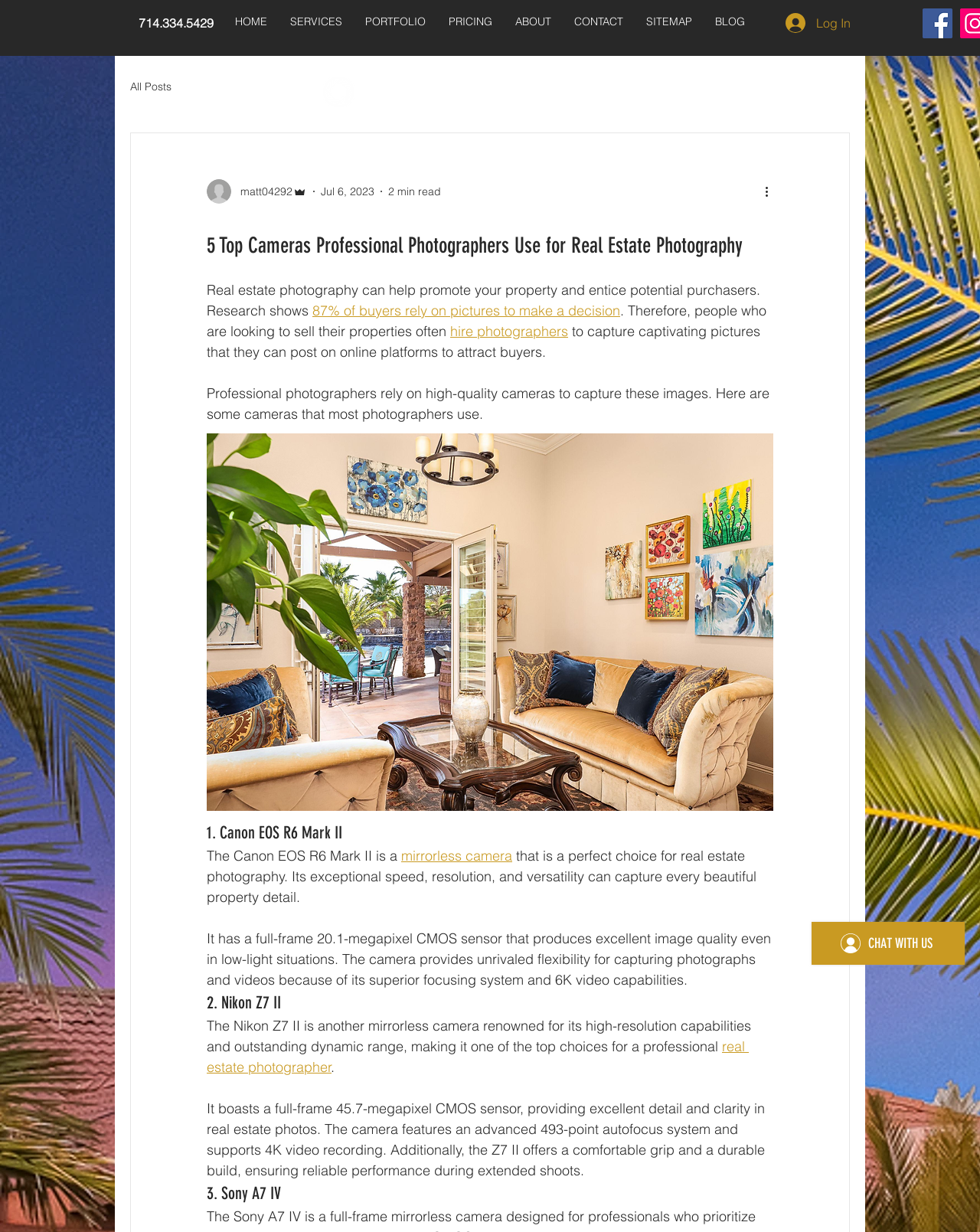What is the principal heading displayed on the webpage?

5 Top Cameras Professional Photographers Use for Real Estate Photography